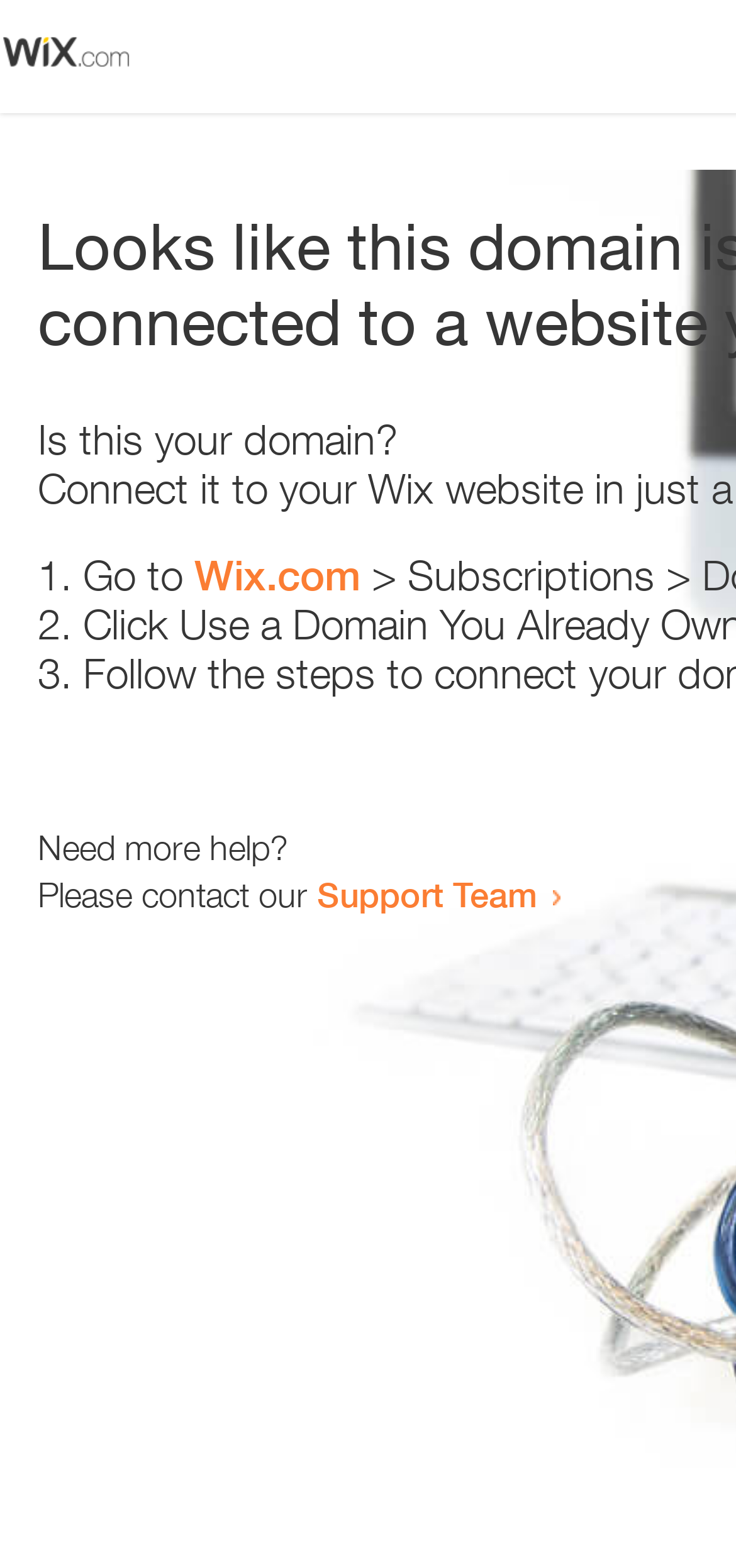Who can be contacted for more help?
Please elaborate on the answer to the question with detailed information.

The webpage contains a link with the text 'Support Team', which suggests that the Support Team can be contacted for more help.